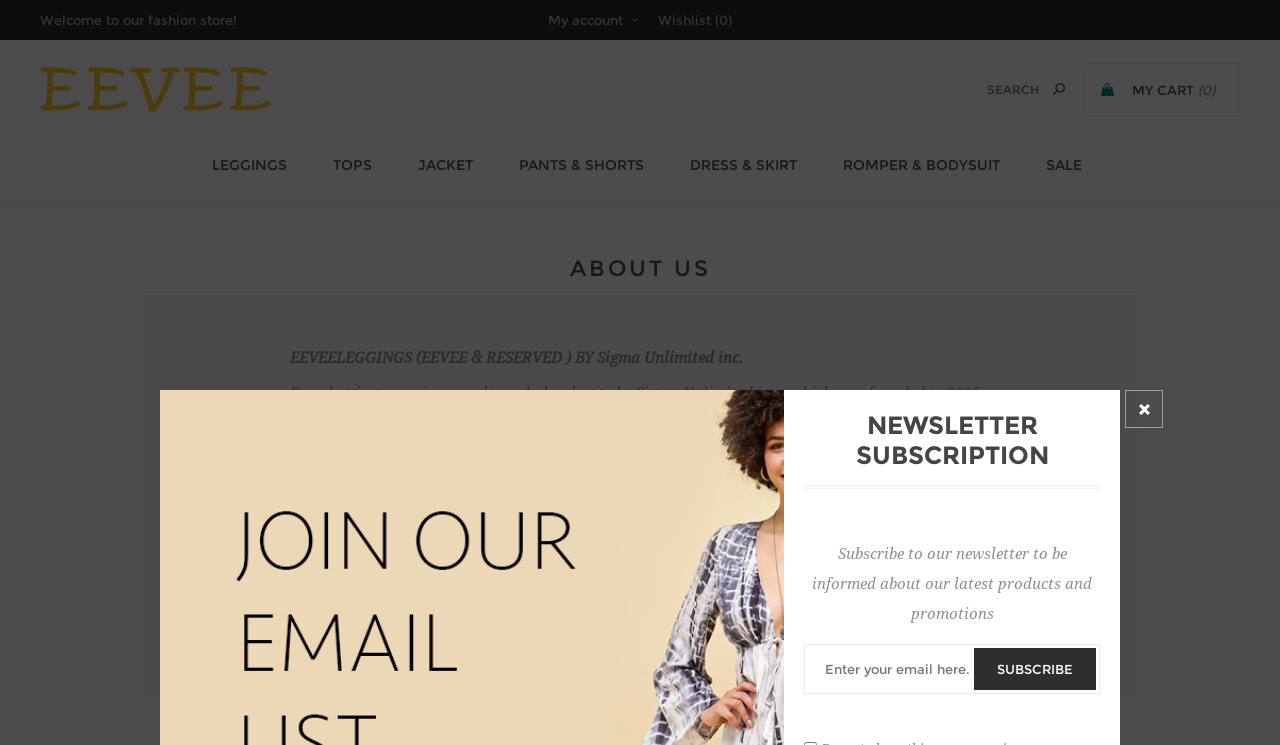Identify the bounding box coordinates of the clickable region necessary to fulfill the following instruction: "Learn about 'Home Inspection'". The bounding box coordinates should be four float numbers between 0 and 1, i.e., [left, top, right, bottom].

None